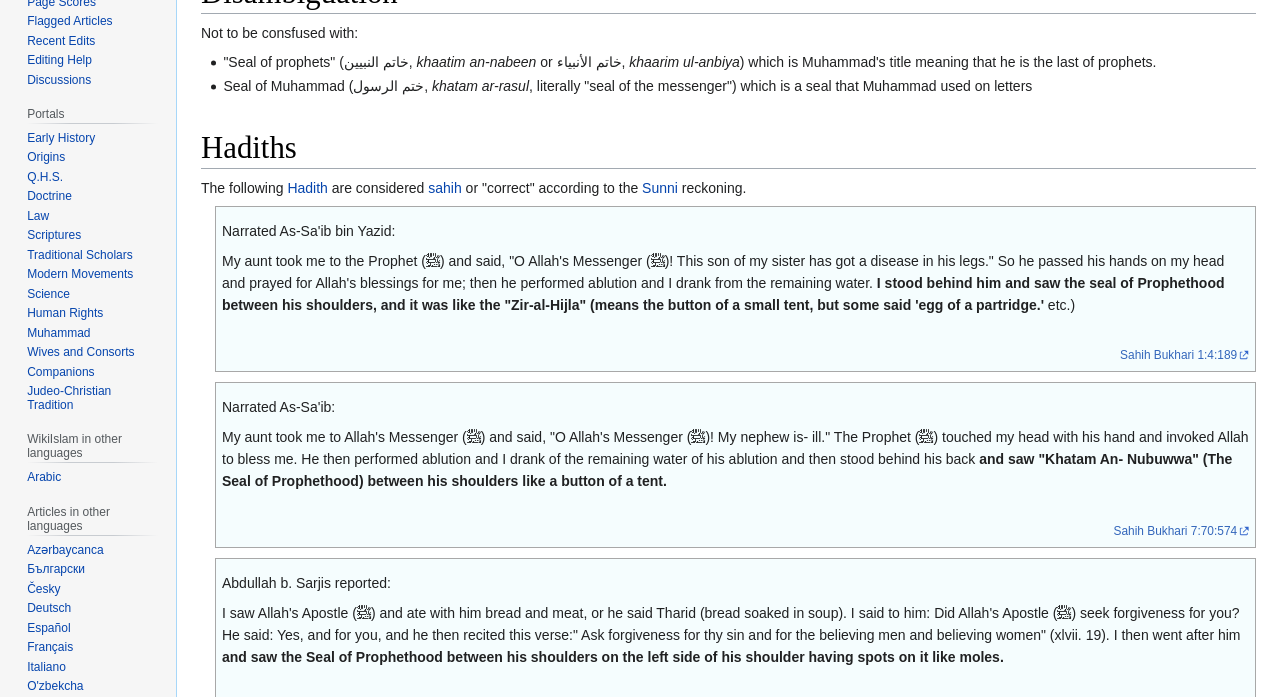Given the webpage screenshot and the description, determine the bounding box coordinates (top-left x, top-left y, bottom-right x, bottom-right y) that define the location of the UI element matching this description: ← Home

None